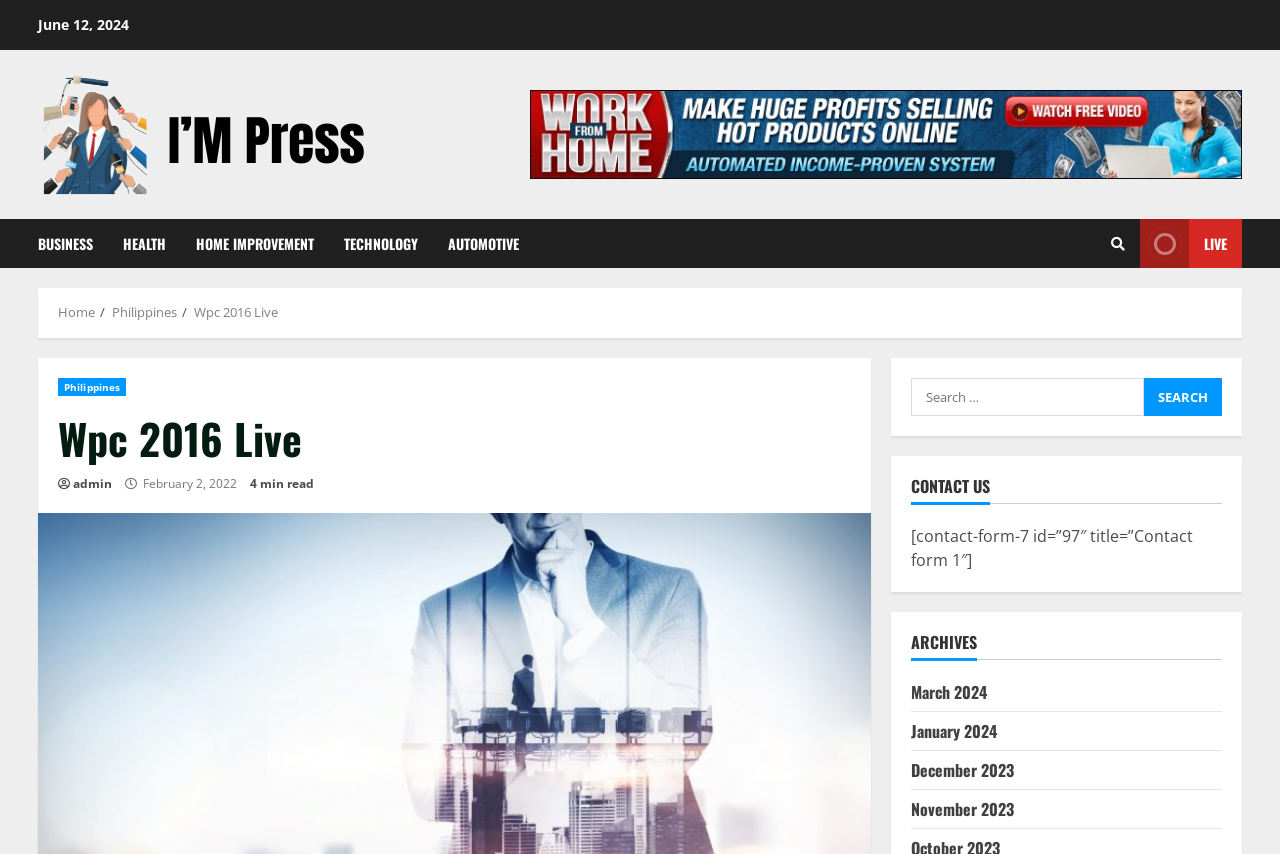What categories are available on this website?
Please answer the question with a detailed and comprehensive explanation.

The categories are listed horizontally on the webpage, and they include BUSINESS, HEALTH, HOME IMPROVEMENT, TECHNOLOGY, and AUTOMOTIVE.